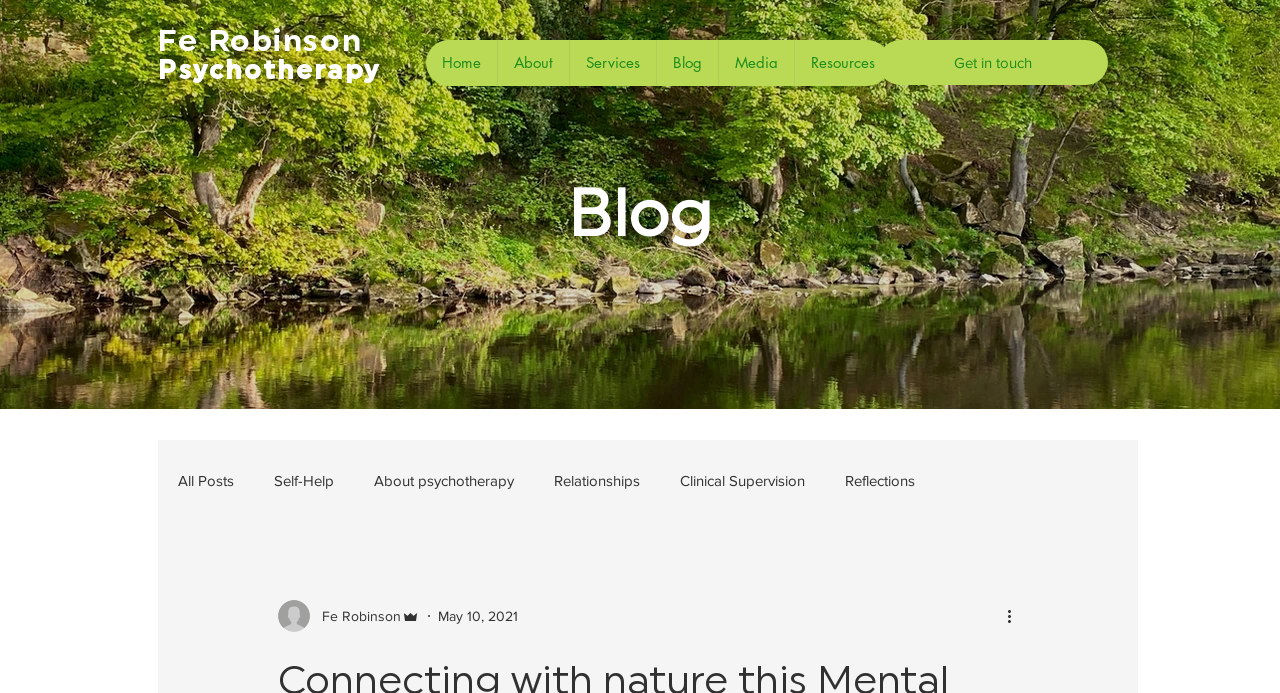What is the date of the blog post?
Using the image provided, answer with just one word or phrase.

May 10, 2021